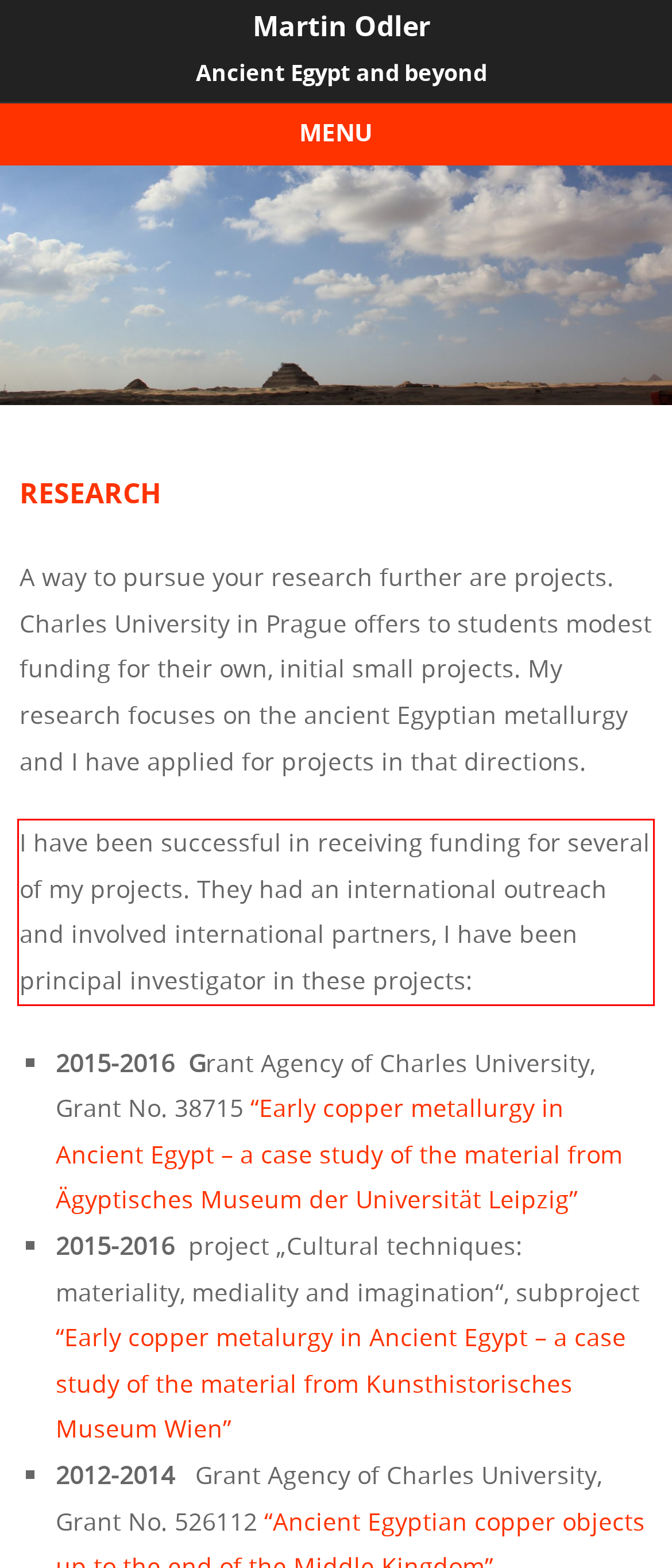Given a screenshot of a webpage with a red bounding box, please identify and retrieve the text inside the red rectangle.

I have been successful in receiving funding for several of my projects. They had an international outreach and involved international partners, I have been principal investigator in these projects: